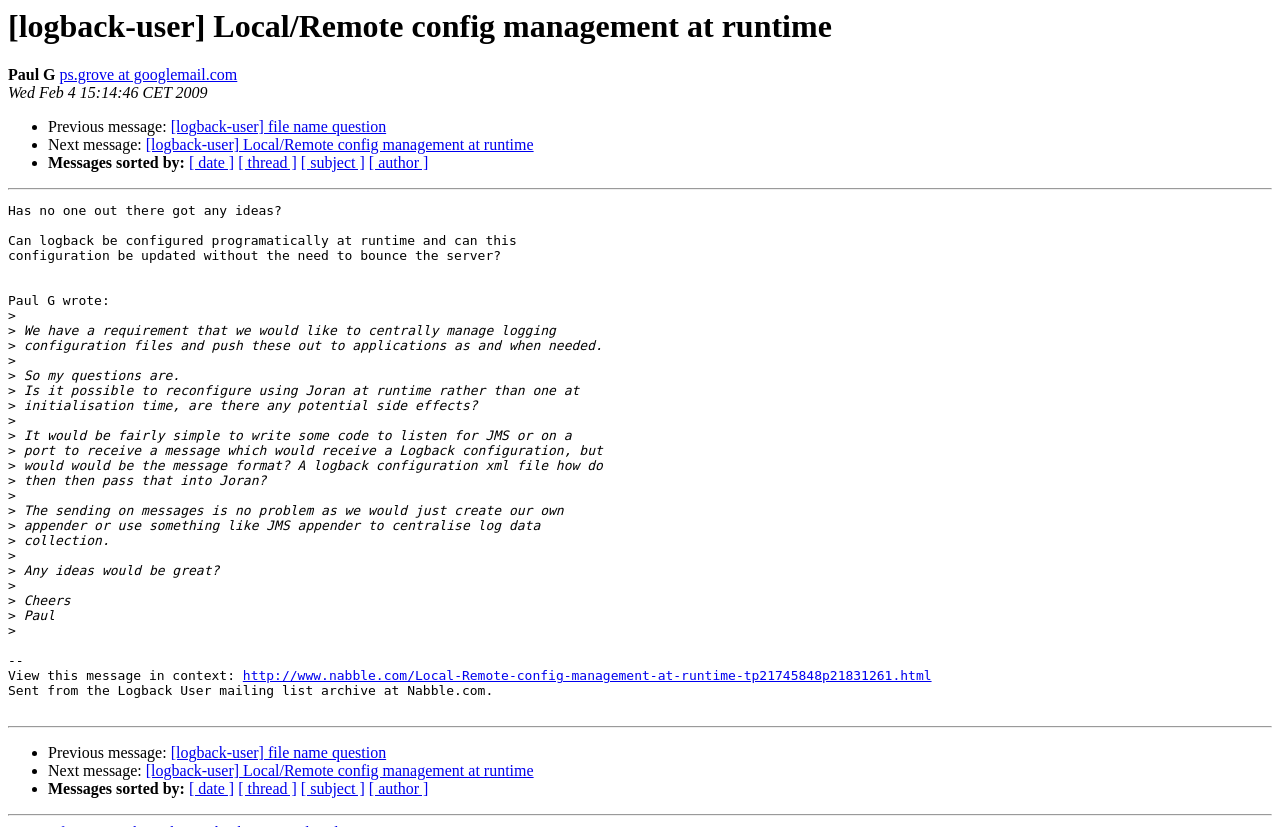Detail the features and information presented on the webpage.

This webpage appears to be a discussion thread from the Logback User mailing list archive. At the top, there is a heading that reads "[logback-user] Local/Remote config management at runtime" and a focused element with the same text. Below the heading, there is a section with the author's name "Paul G" and their email address "ps.grove at googlemail.com". The date "Wed Feb 4 15:14:46 CET 2009" is also displayed.

The main content of the page is a long message from Paul G, which is divided into several paragraphs. The message discusses the possibility of configuring Logback programmatically at runtime and updating the configuration without restarting the server. Paul G asks several questions, including whether it is possible to reconfigure using Joran at runtime and what the potential side effects might be.

The message is followed by a horizontal separator, and then there are three lists of links, each with a bullet point marker. The first list has links to previous and next messages, as well as links to sort messages by date, thread, subject, and author. The second and third lists are identical to the first one.

At the bottom of the page, there is another horizontal separator, and then a section with a link to view the message in context and a statement indicating that the message was sent from the Logback User mailing list archive at Nabble.com.